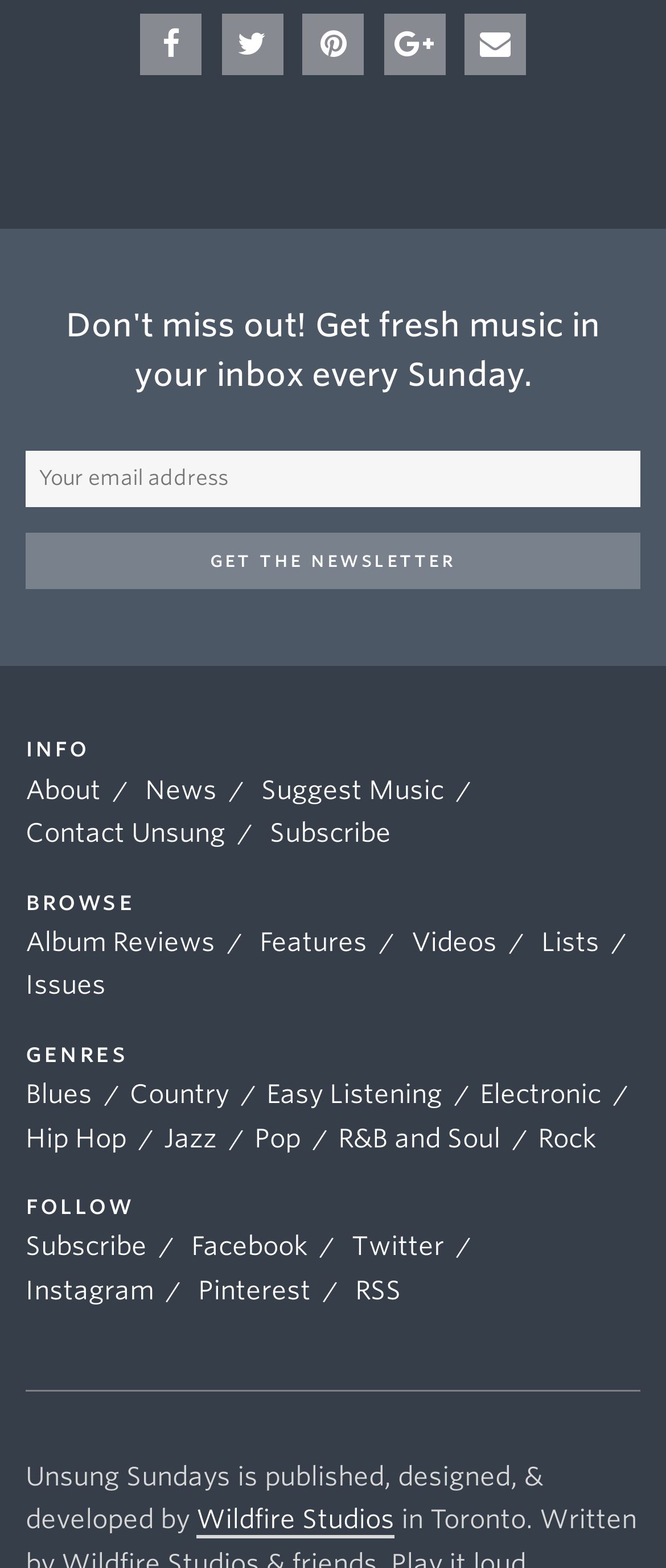Who is the publisher of Unsung Sundays?
Provide an in-depth and detailed answer to the question.

I read the text at the bottom of the webpage, which says 'Unsung Sundays is published, designed, & developed by Wildfire Studios'. Therefore, the publisher of Unsung Sundays is Wildfire Studios.